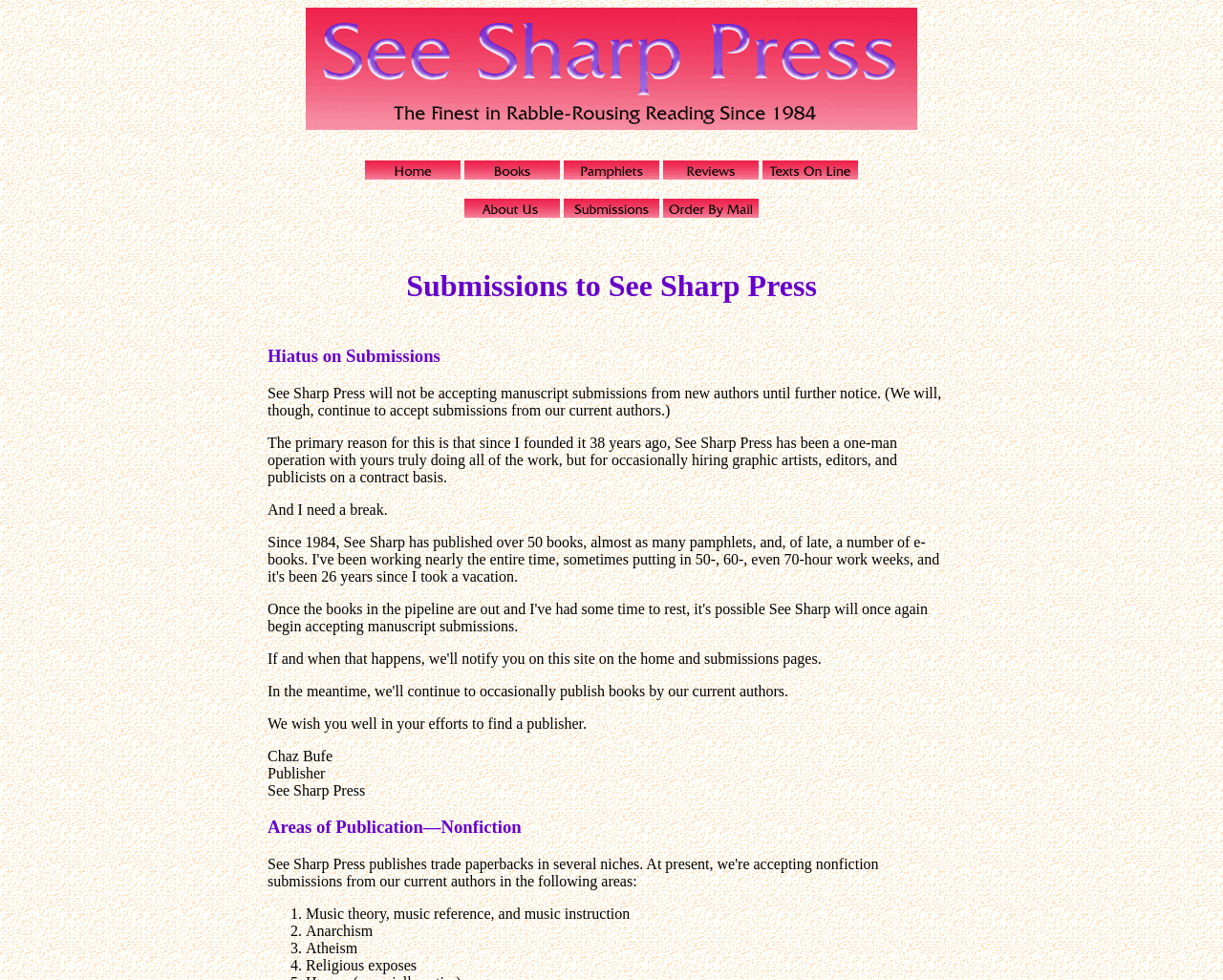How many areas of publication are listed? Based on the image, give a response in one word or a short phrase.

4